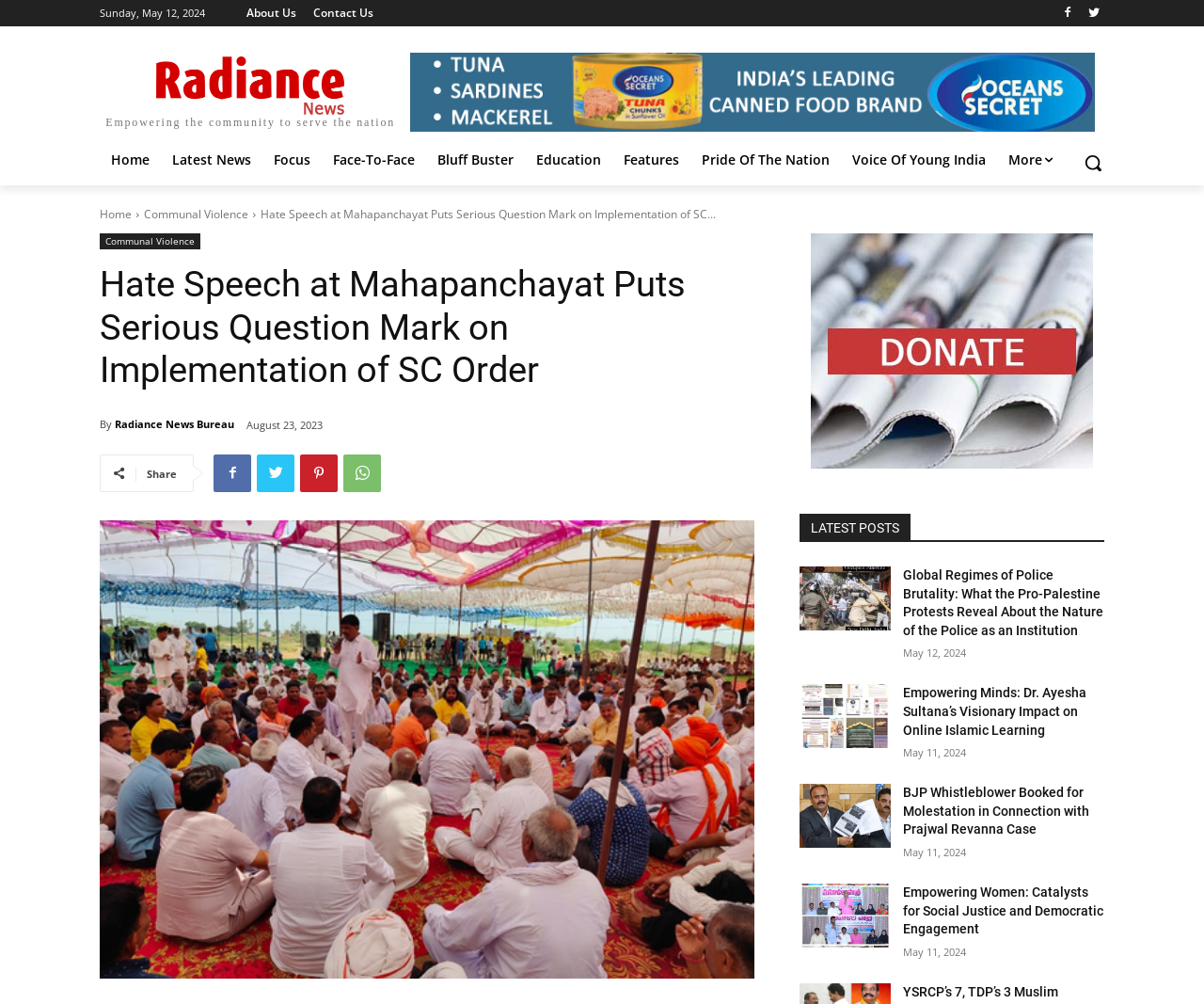Please identify the bounding box coordinates for the region that you need to click to follow this instruction: "Enter your name".

None